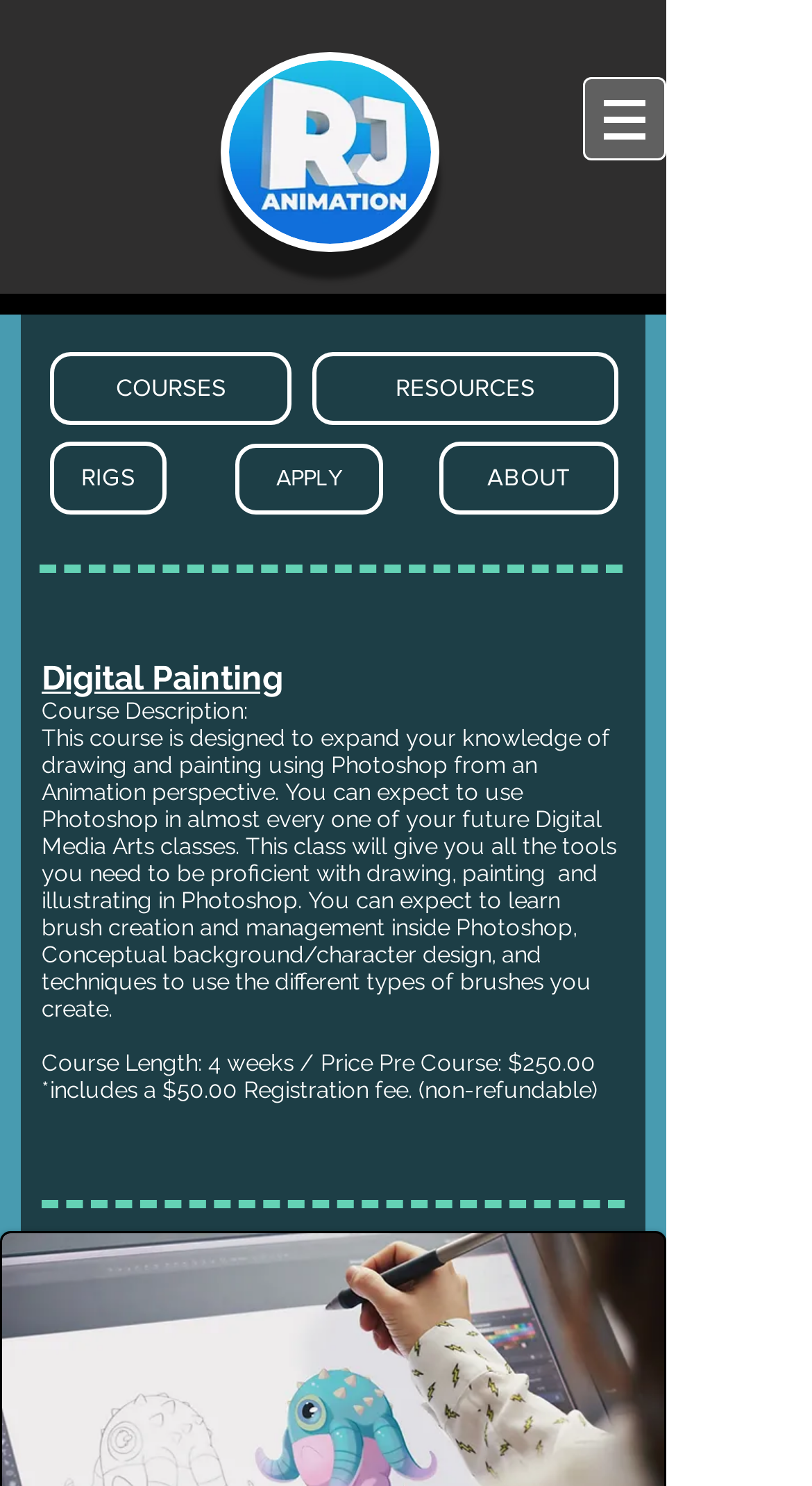Offer a meticulous caption that includes all visible features of the webpage.

The webpage is about Digital Painting workshops for aspiring animators. At the top left corner, there is an RJ Logo image, which is a link. Next to it, on the top right corner, there is a navigation menu labeled "Site" with a button that has a popup menu. 

Below the navigation menu, there are five links: COURSES, RESOURCES, RIGS, APPLY, and ABOUT, arranged horizontally across the page. 

The main content of the page starts with a heading "Digital Painting" followed by a link with the same text. Below the heading, there is a course description section. The section starts with a label "Course Description:" and then a paragraph of text that describes the course, including its objectives, topics, and techniques that will be covered. 

Further down, there is a section that displays the course details, including the course length, price, and registration information. The registration information includes a note about a non-refundable fee.